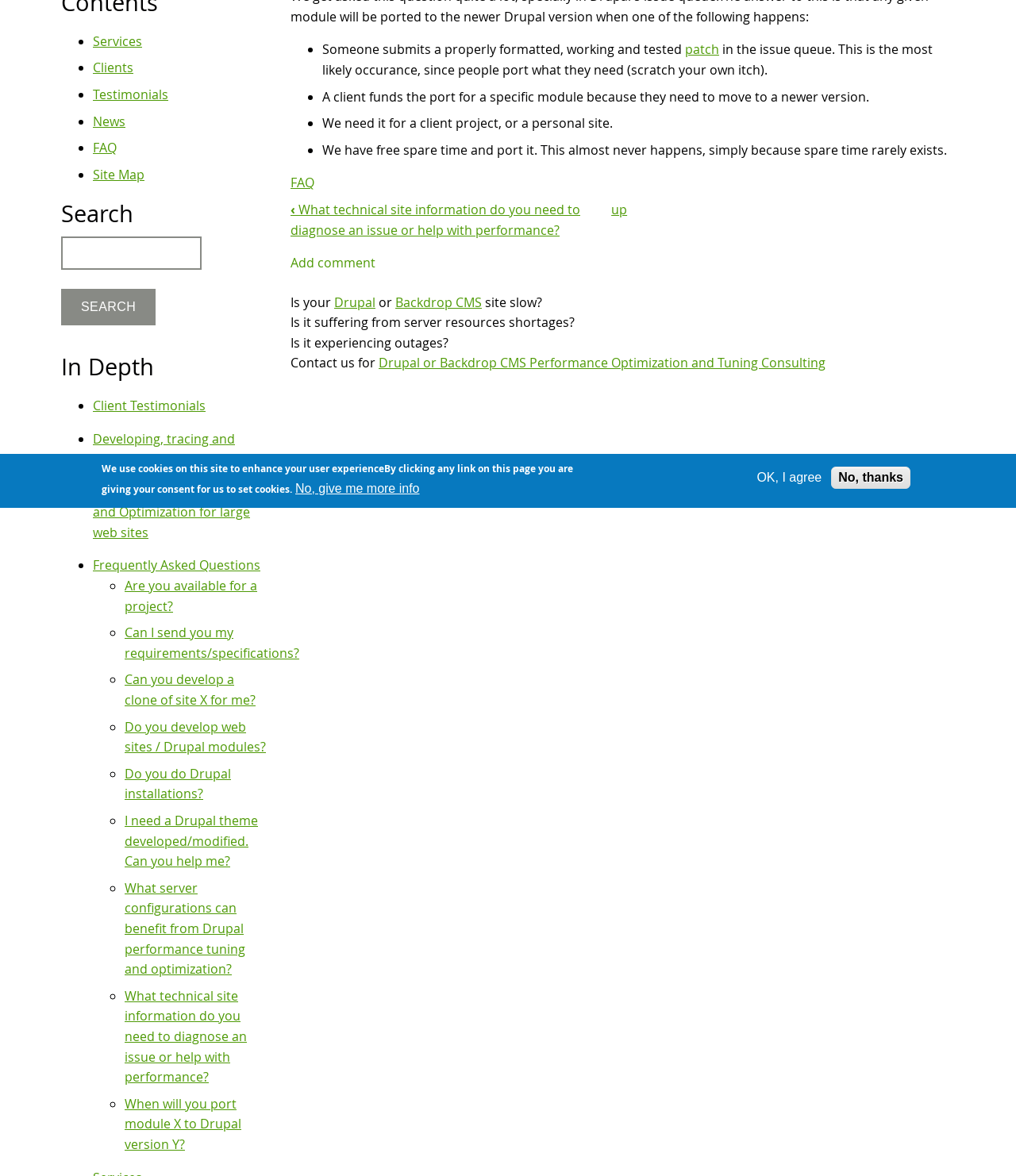Locate the bounding box of the UI element based on this description: "Clients". Provide four float numbers between 0 and 1 as [left, top, right, bottom].

[0.091, 0.05, 0.131, 0.065]